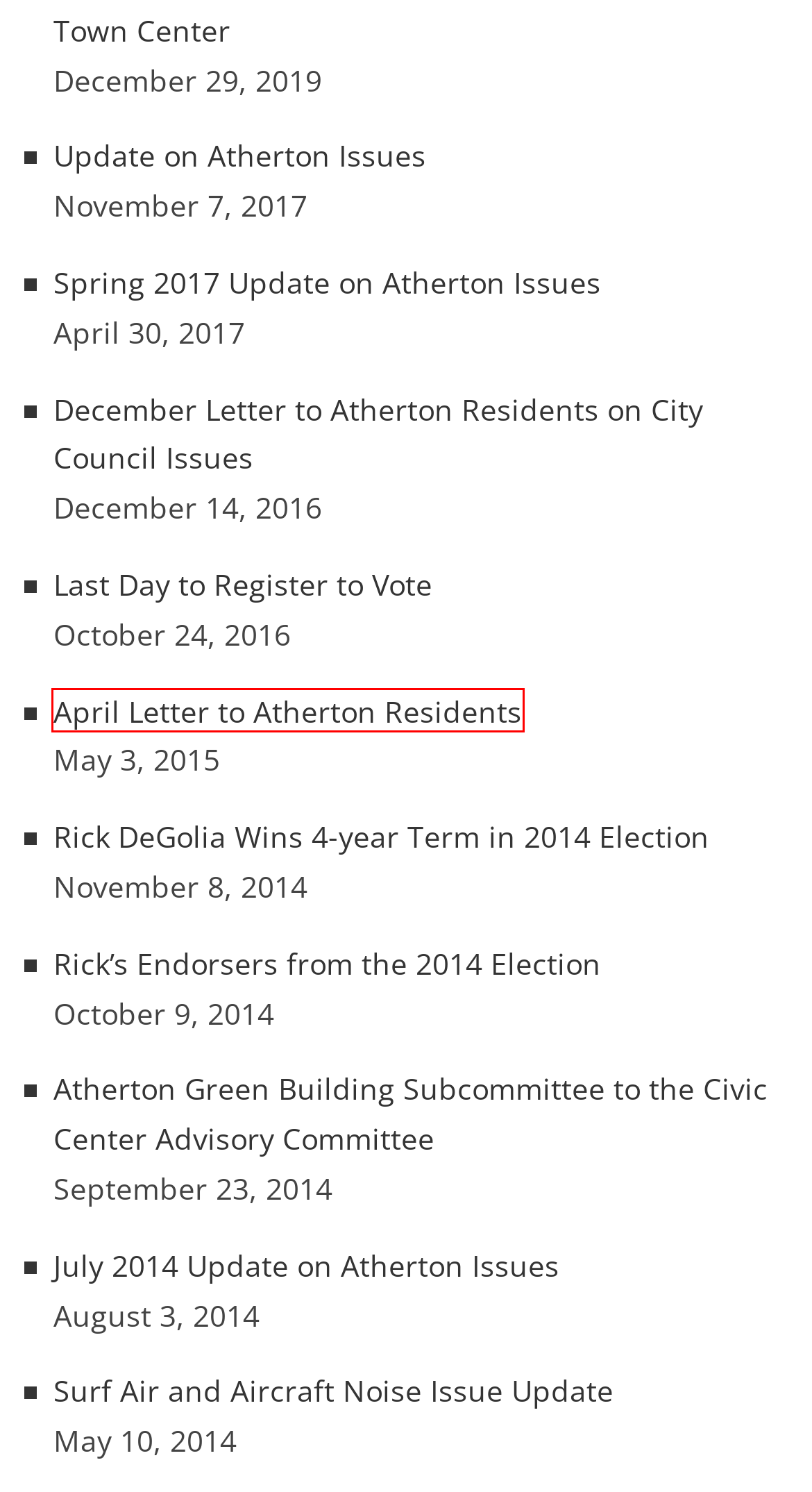Analyze the given webpage screenshot and identify the UI element within the red bounding box. Select the webpage description that best matches what you expect the new webpage to look like after clicking the element. Here are the candidates:
A. Spring 2017 Update on Atherton Issues
B. December Letter to Atherton Residents on City Council Issues
C. Surf Air and Aircraft Noise Issue Update
D. May 2022 Housing Update
E. Rick’s Endorsers from the 2014 Election
F. Last Day to Register to Vote
G. April Letter to Atherton Residents
H. July 2014 Update on Atherton Issues

G